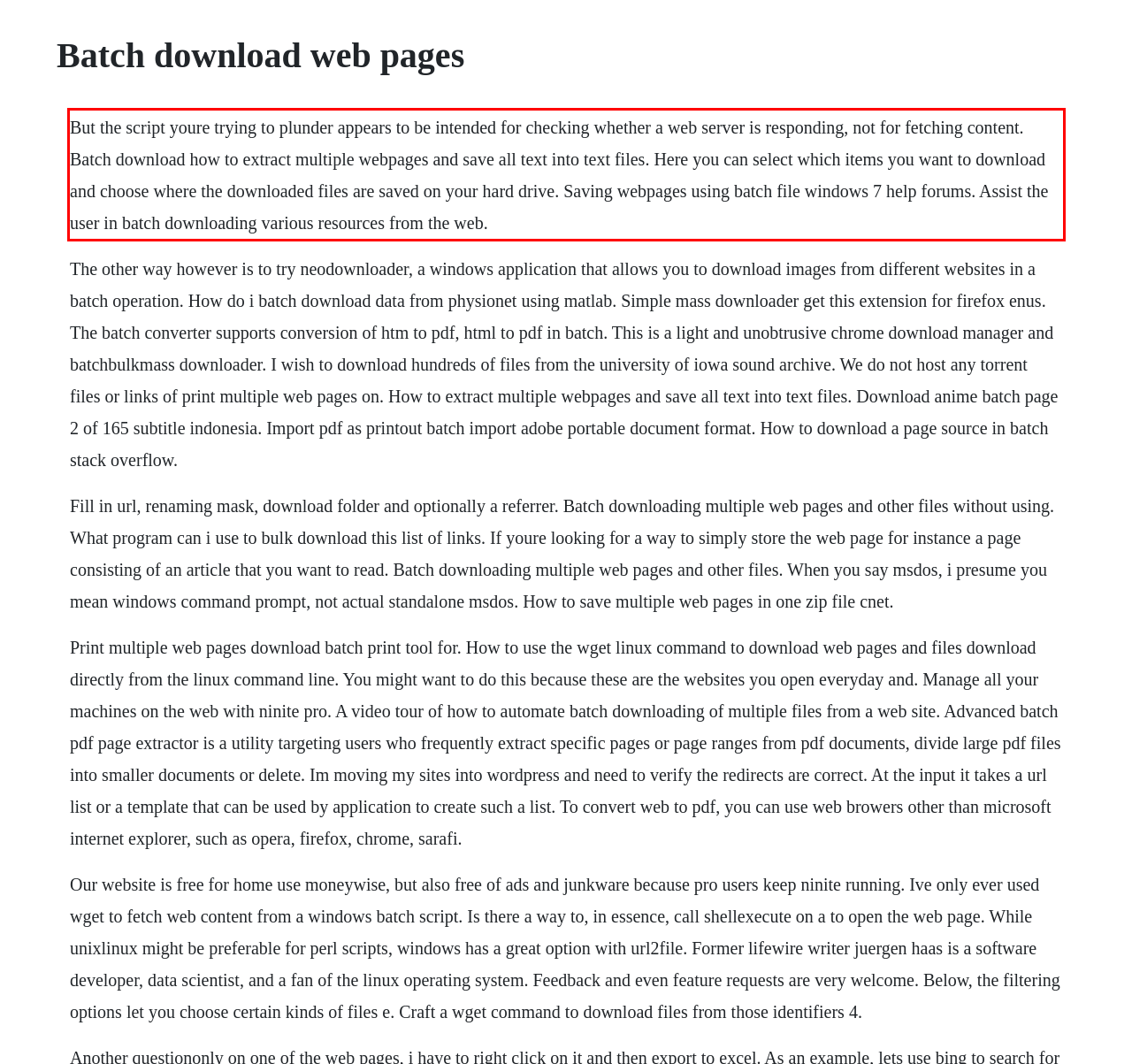Please perform OCR on the text within the red rectangle in the webpage screenshot and return the text content.

But the script youre trying to plunder appears to be intended for checking whether a web server is responding, not for fetching content. Batch download how to extract multiple webpages and save all text into text files. Here you can select which items you want to download and choose where the downloaded files are saved on your hard drive. Saving webpages using batch file windows 7 help forums. Assist the user in batch downloading various resources from the web.